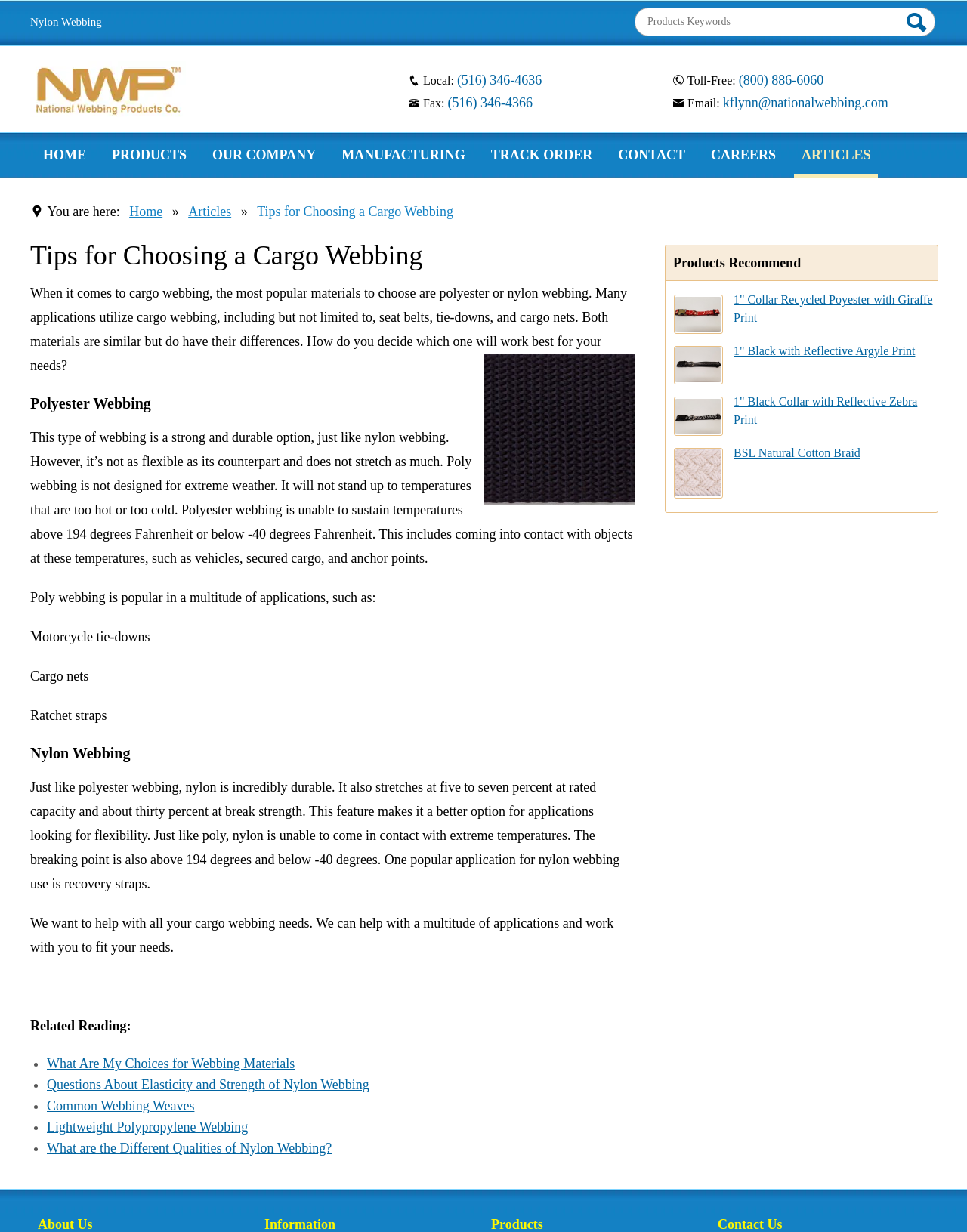What is the purpose of nylon webbing in recovery straps?
Please provide a comprehensive answer based on the contents of the image.

I learned that nylon webbing is used in recovery straps because it stretches at five to seven percent at rated capacity and about thirty percent at break strength, making it a better option for applications looking for flexibility.